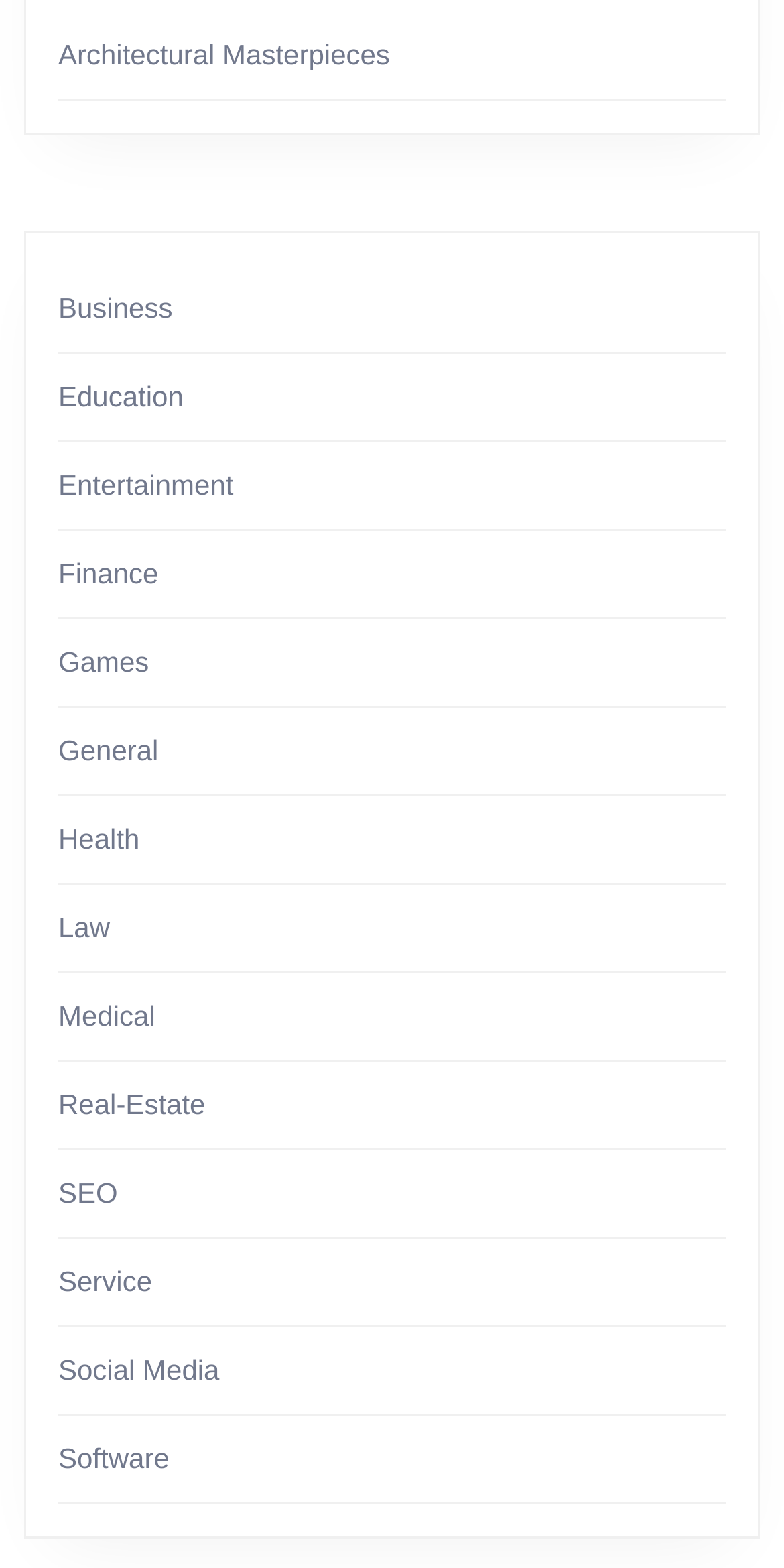Determine the bounding box coordinates of the UI element described below. Use the format (top-left x, top-left y, bottom-right x, bottom-right y) with floating point numbers between 0 and 1: Social Media

[0.074, 0.863, 0.28, 0.883]